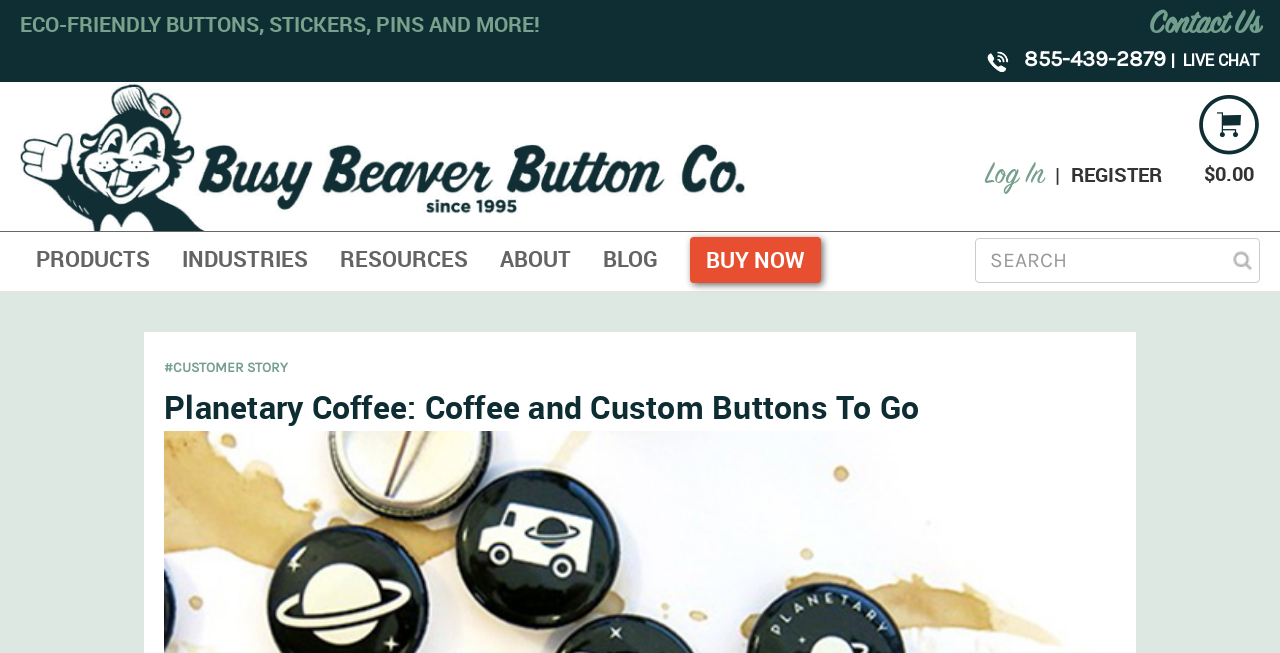Determine the bounding box coordinates of the clickable region to carry out the instruction: "Search for employers".

None